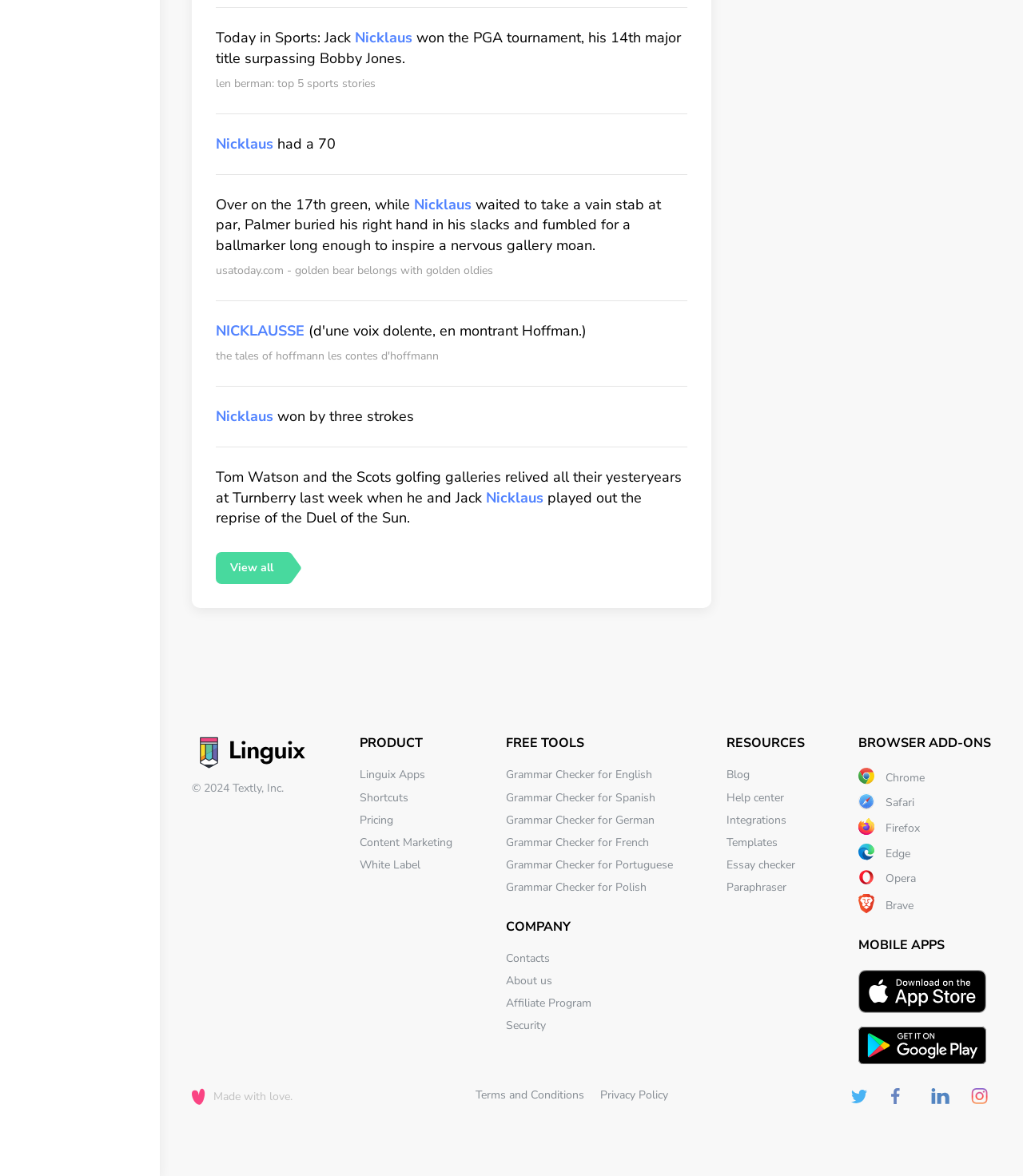What is the purpose of the 'Grammar Checker' tool?
Examine the screenshot and reply with a single word or phrase.

To check grammar